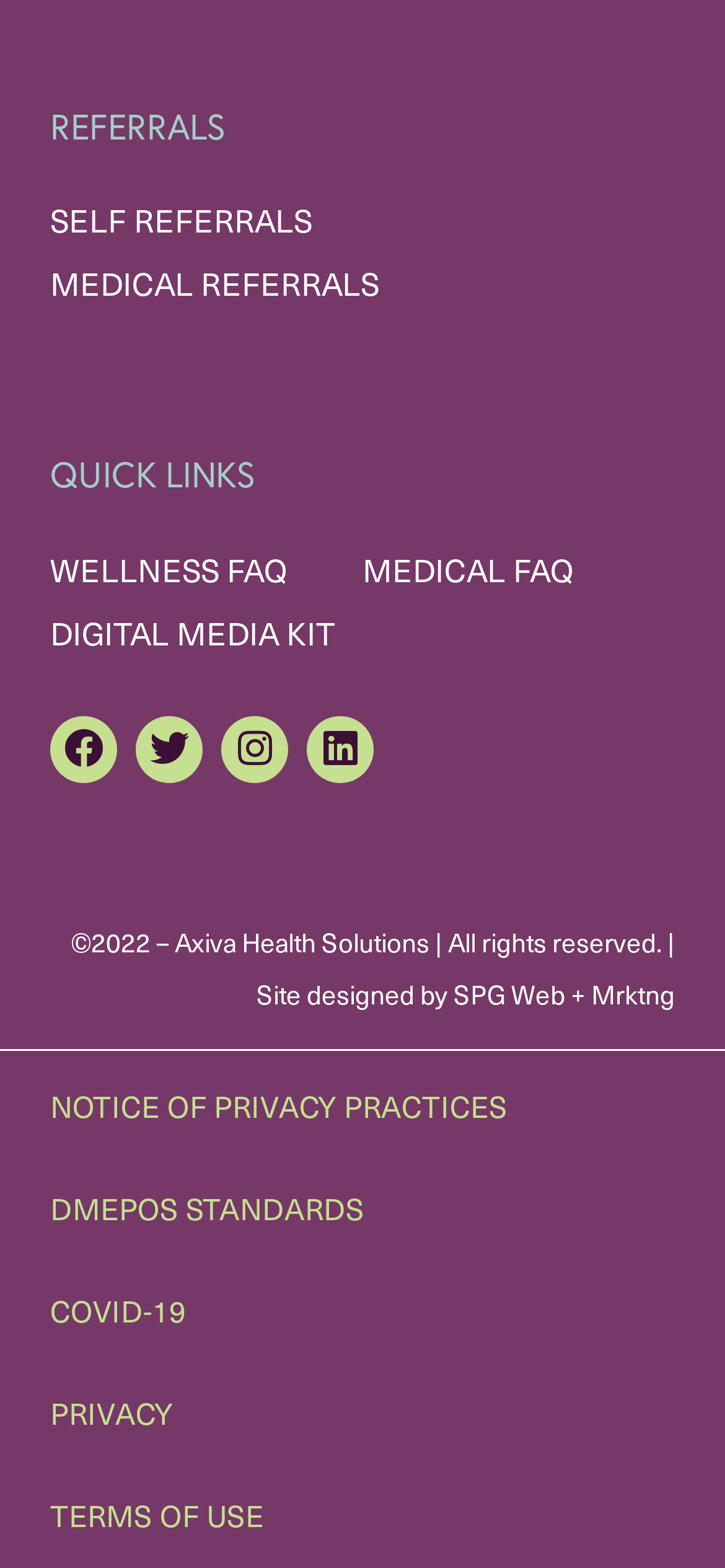Please identify the bounding box coordinates of the element that needs to be clicked to execute the following command: "Learn about COVID-19". Provide the bounding box using four float numbers between 0 and 1, formatted as [left, top, right, bottom].

[0.069, 0.821, 0.256, 0.849]